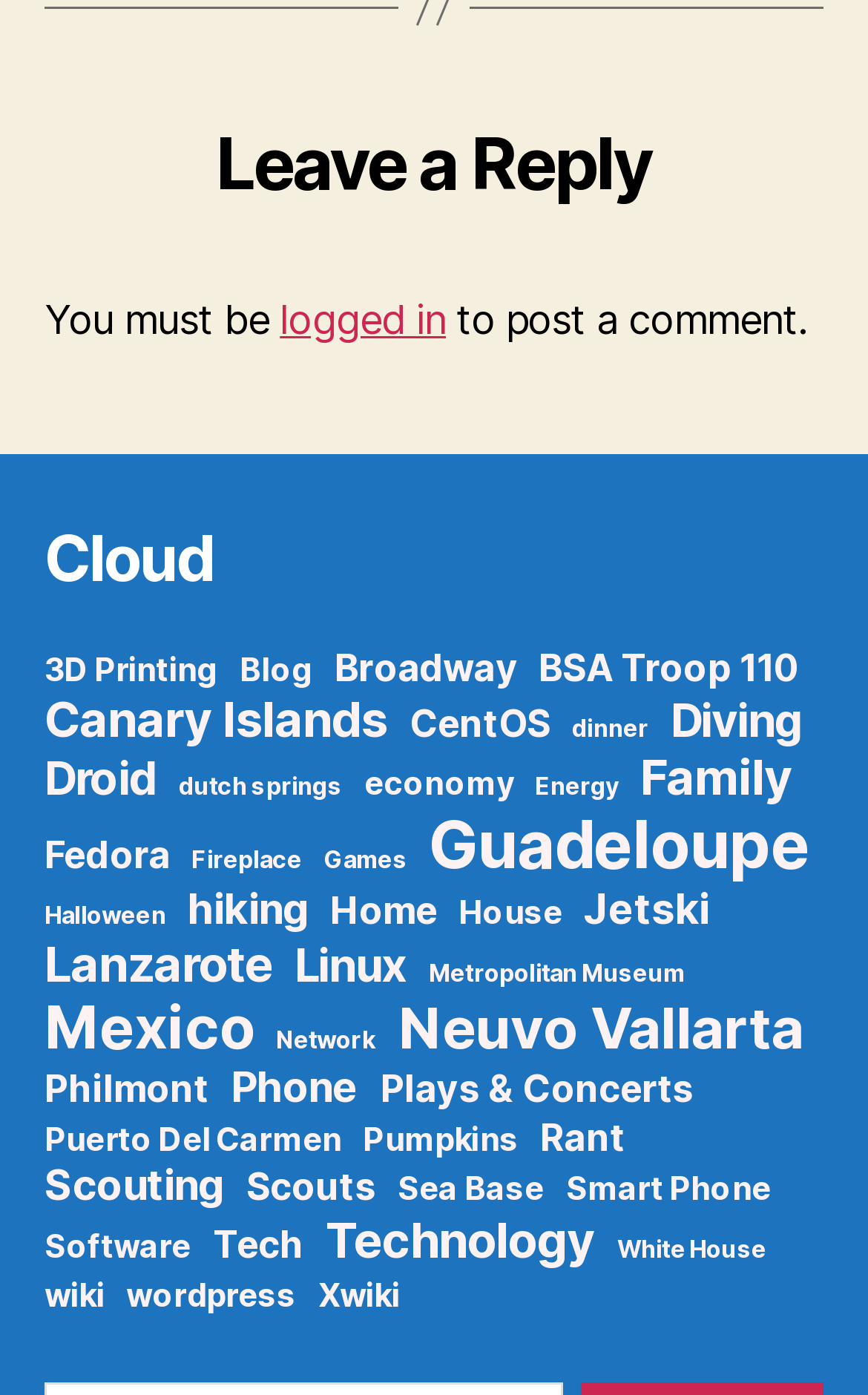Please determine the bounding box coordinates of the element to click in order to execute the following instruction: "View 'Cloud'". The coordinates should be four float numbers between 0 and 1, specified as [left, top, right, bottom].

[0.051, 0.374, 0.949, 0.429]